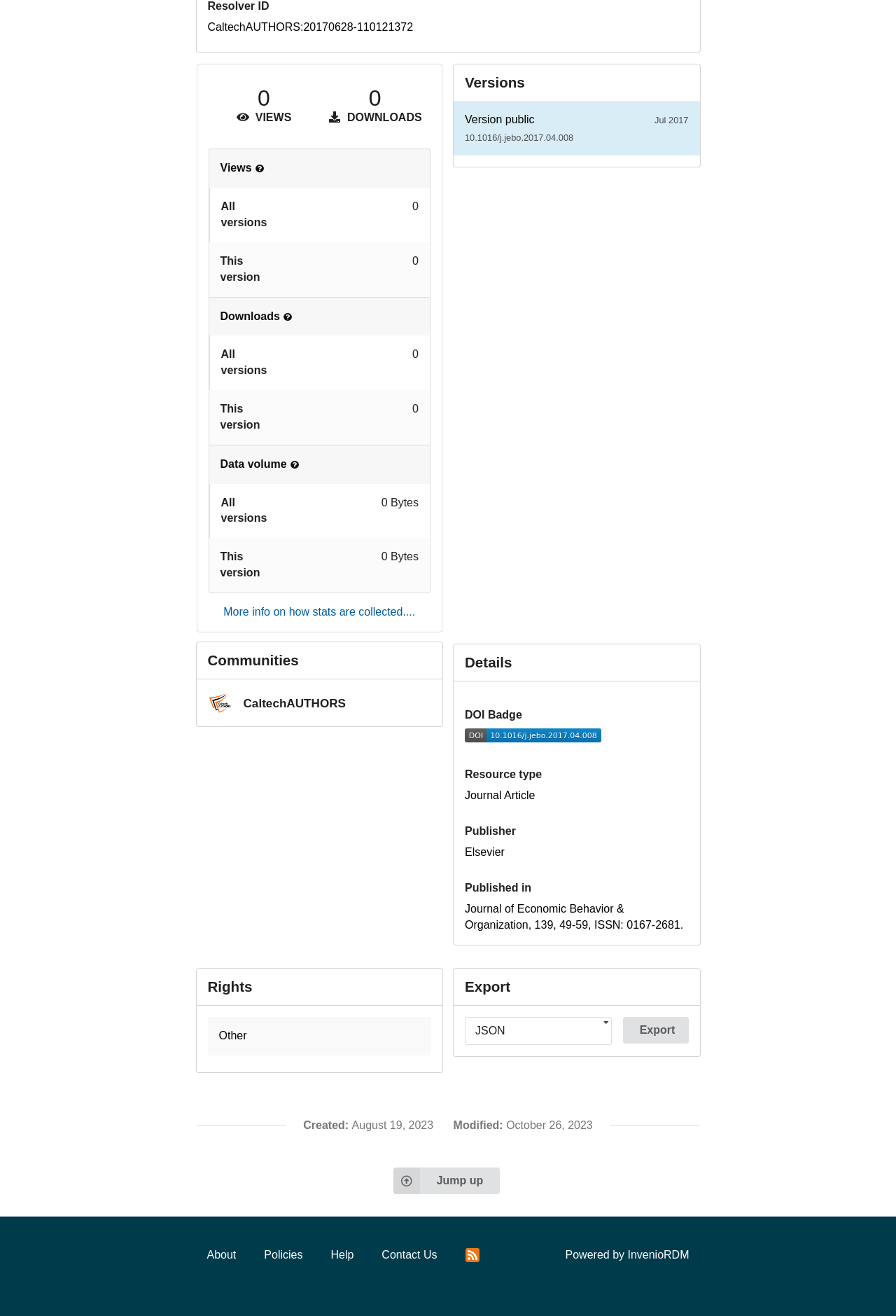How many views does this version have?
Please answer the question with as much detail and depth as you can.

The view count is located in the 'Metrics' section, in the table with the 'Views' header, and it shows that this version has 0 views.